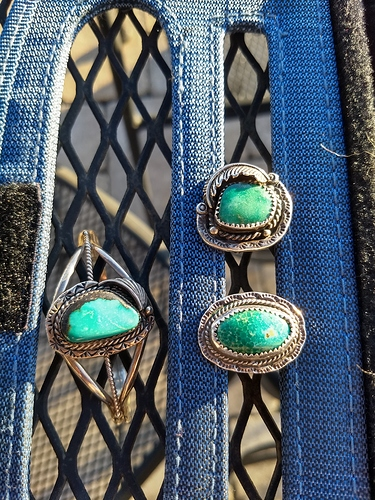Create a detailed narrative that captures the essence of the image.

The image features three beautifully crafted pieces of jewelry displaying vibrant turquoise stones set in silver. On the left, a unique ring showcases a delicate design, highlighted by the striking turquoise cabochon at its center. To the right, a pair of matching earrings or perhaps a brooch presents two oval turquoise stones, each surrounded by ornate silver detailing that complements the shades of blue and green in the stones. The jewelry pieces are arranged on a textured surface, enhancing their visual appeal and showcasing the craftsmanship involved. The warm sunlight catches the stones, emphasizing their natural beauty and the intricate metalwork. This collection of turquoise jewelry likely holds significant aesthetic and personal value.